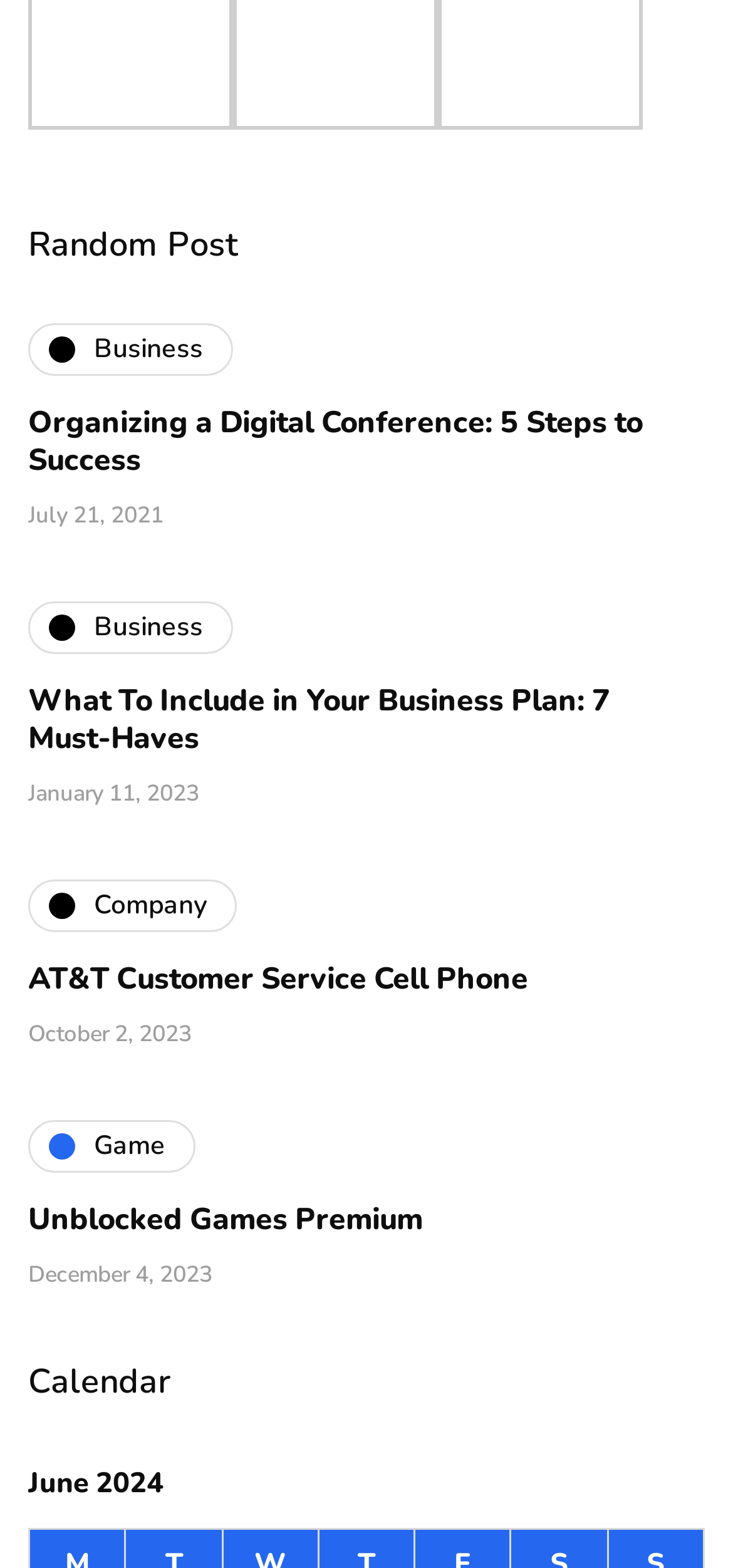Use a single word or phrase to answer the question:
What is the date of the second post?

January 11, 2023